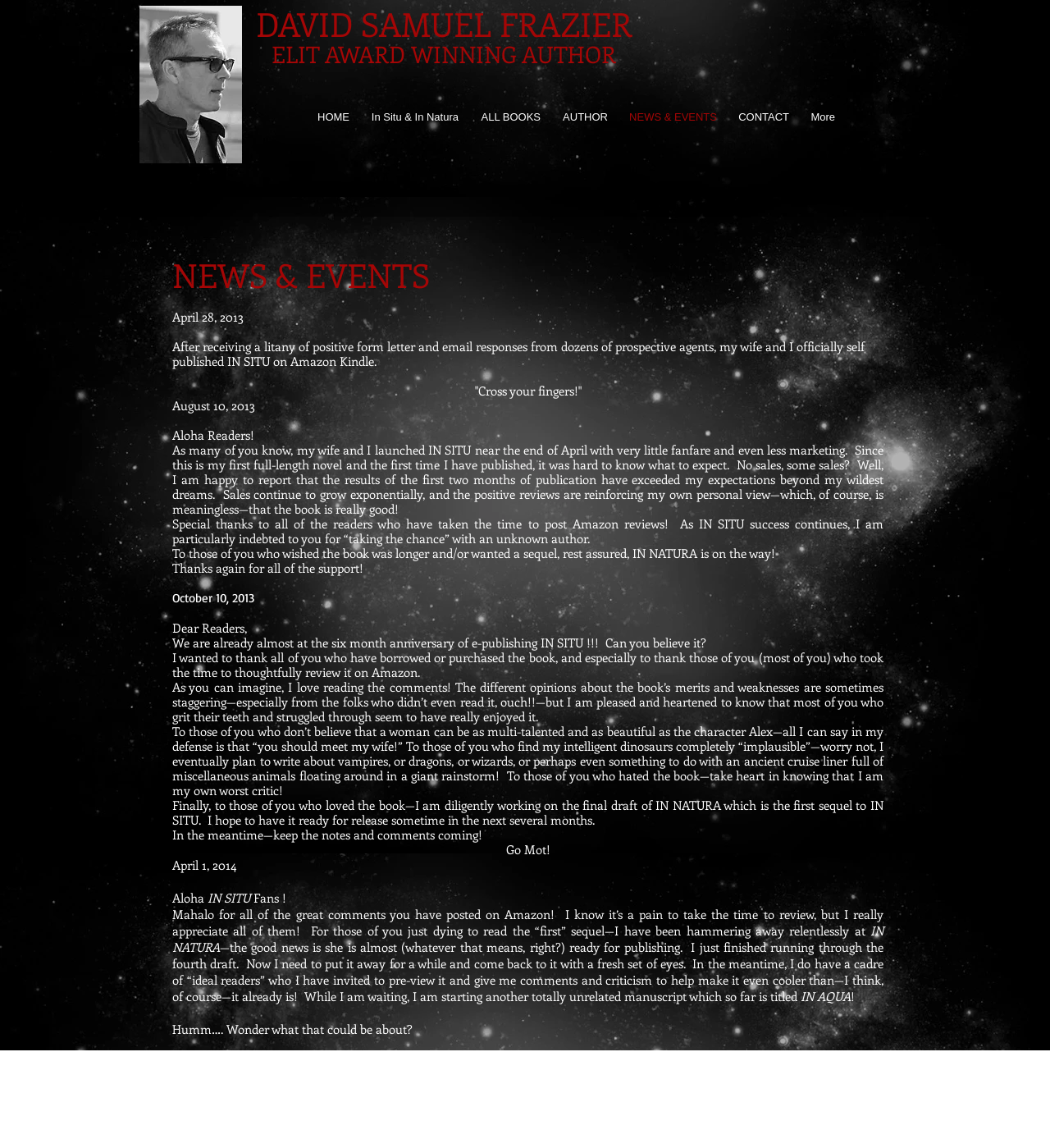Please analyze the image and give a detailed answer to the question:
What is the date of the last news event?

The last news event is a heading element that contains the date 'July 27, 2014'.